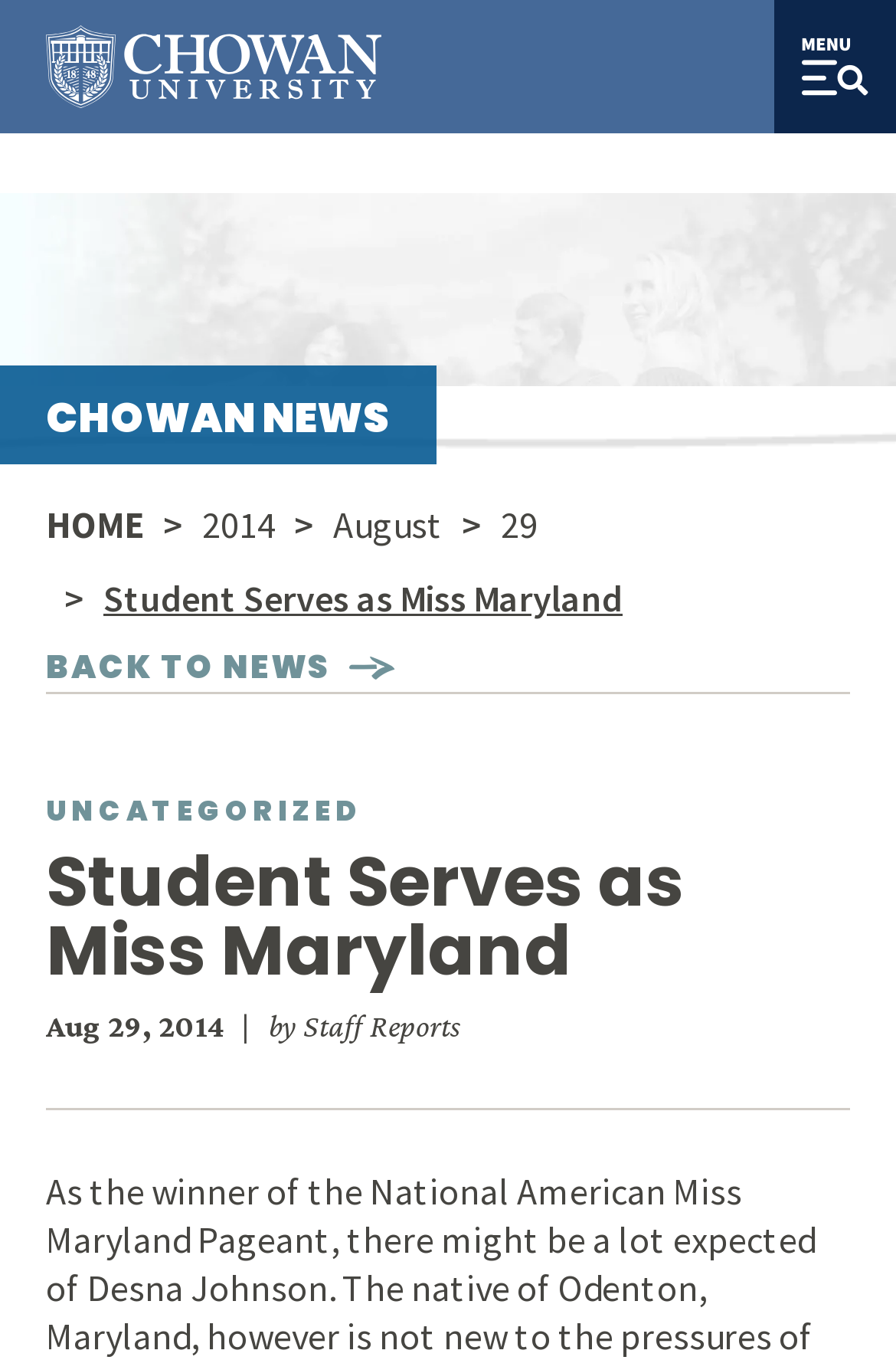Please locate the bounding box coordinates of the element's region that needs to be clicked to follow the instruction: "Go back to news". The bounding box coordinates should be provided as four float numbers between 0 and 1, i.e., [left, top, right, bottom].

[0.051, 0.473, 0.444, 0.509]